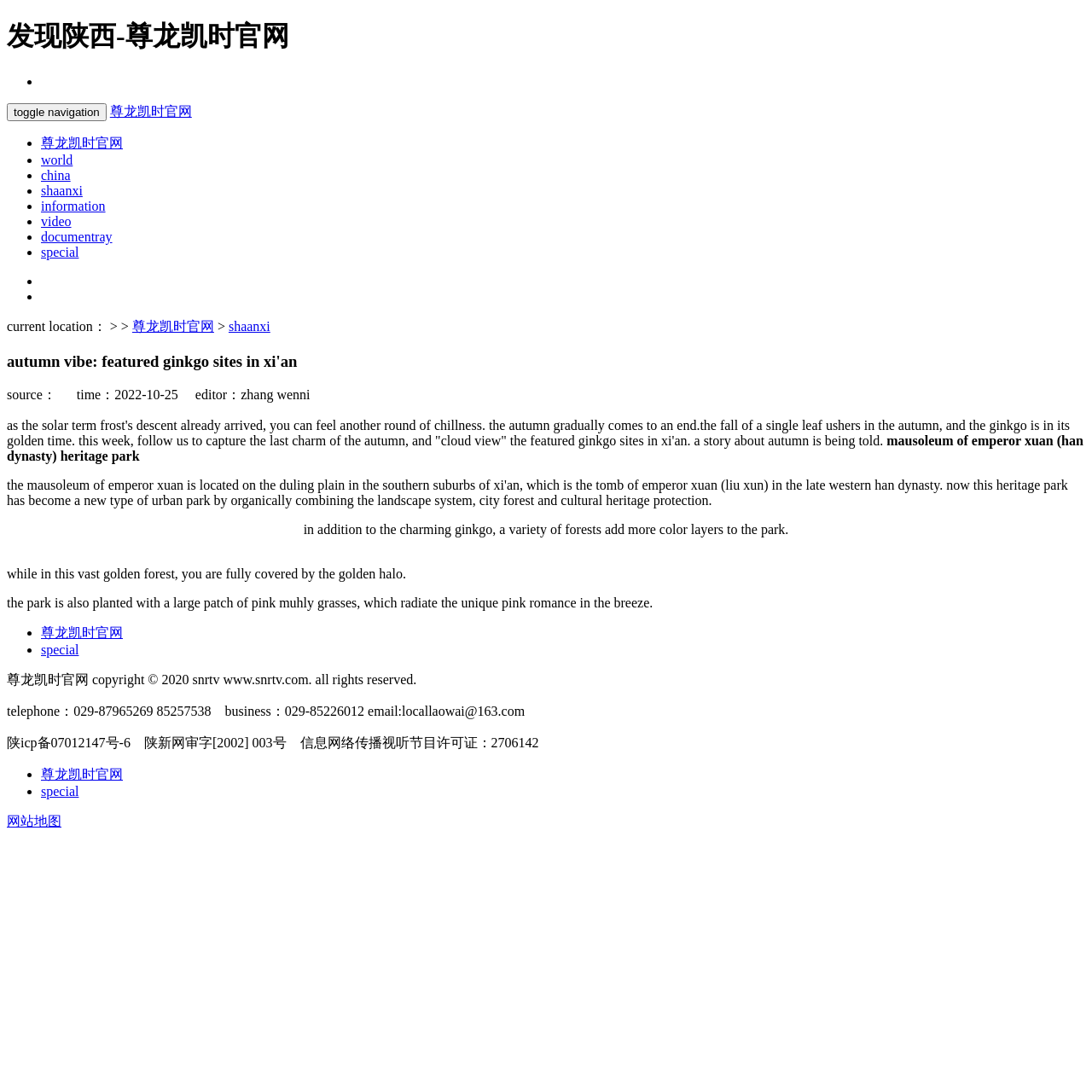Find the bounding box coordinates of the area to click in order to follow the instruction: "Add to cart".

None